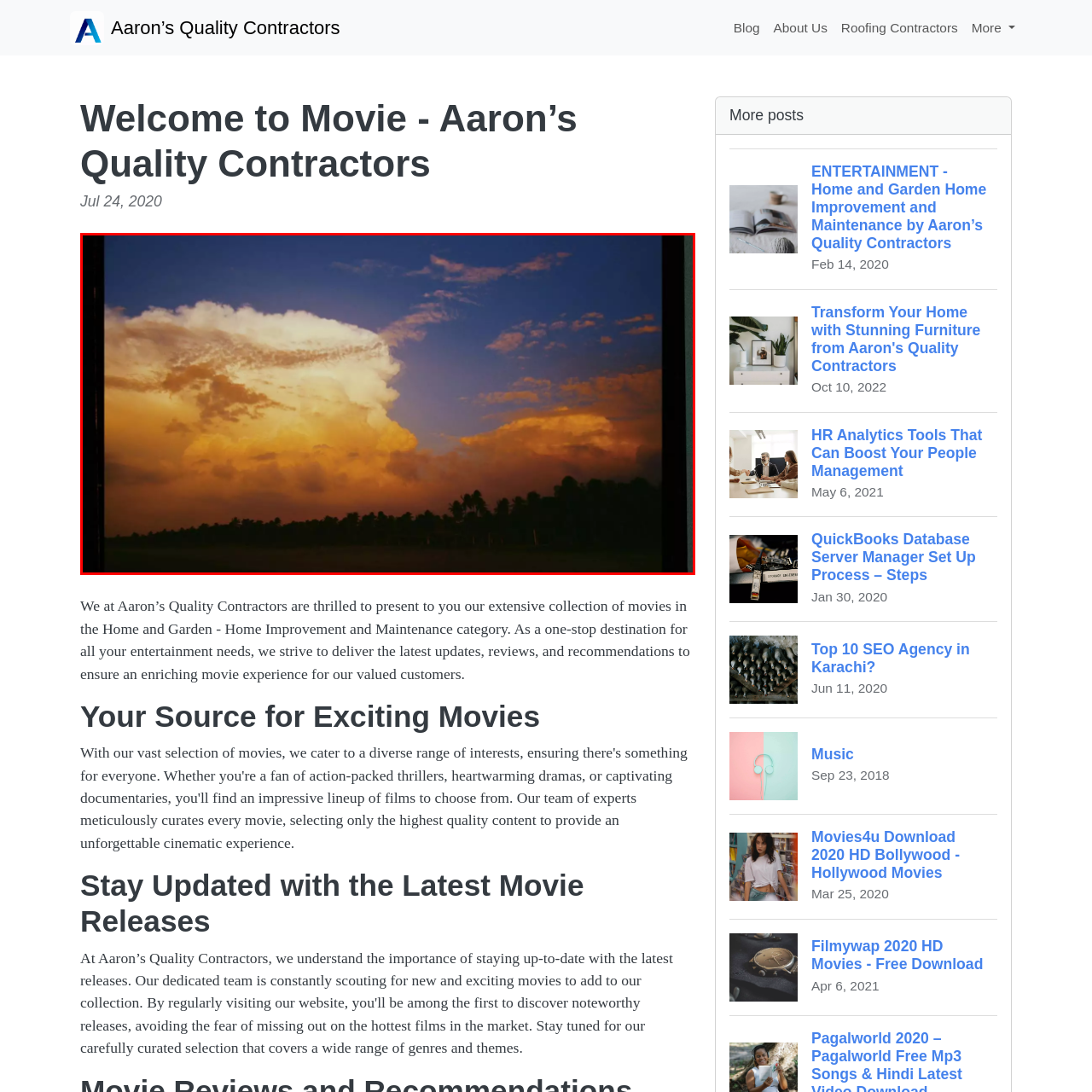What time of day is depicted in the image?
Observe the image within the red bounding box and give a detailed and thorough answer to the question.

The caption describes the image as a 'sunset scene', which implies that the time of day depicted is evening, specifically the moment when the sun is setting.